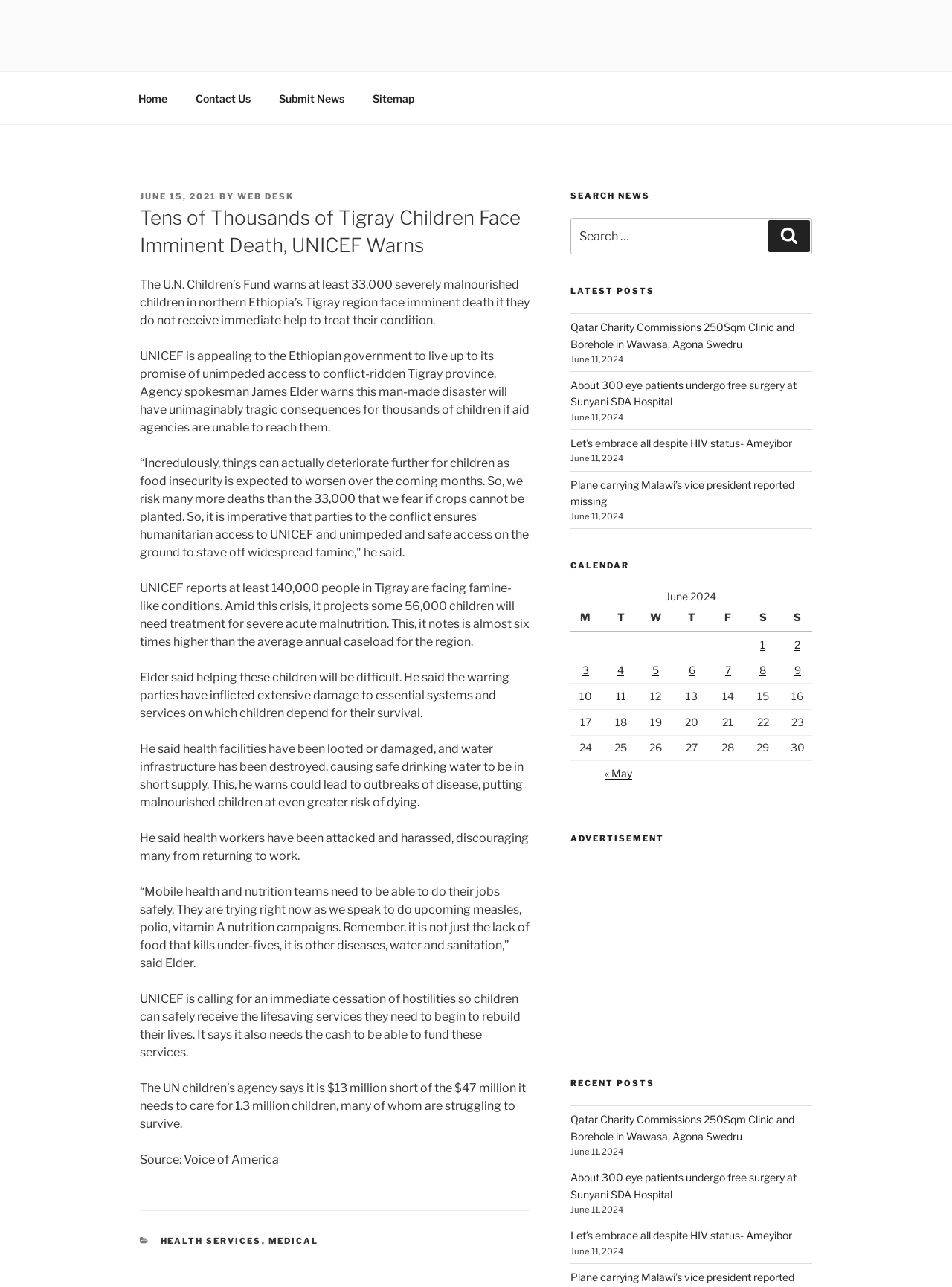Predict the bounding box coordinates of the area that should be clicked to accomplish the following instruction: "Go to the homepage". The bounding box coordinates should consist of four float numbers between 0 and 1, i.e., [left, top, right, bottom].

[0.131, 0.062, 0.189, 0.09]